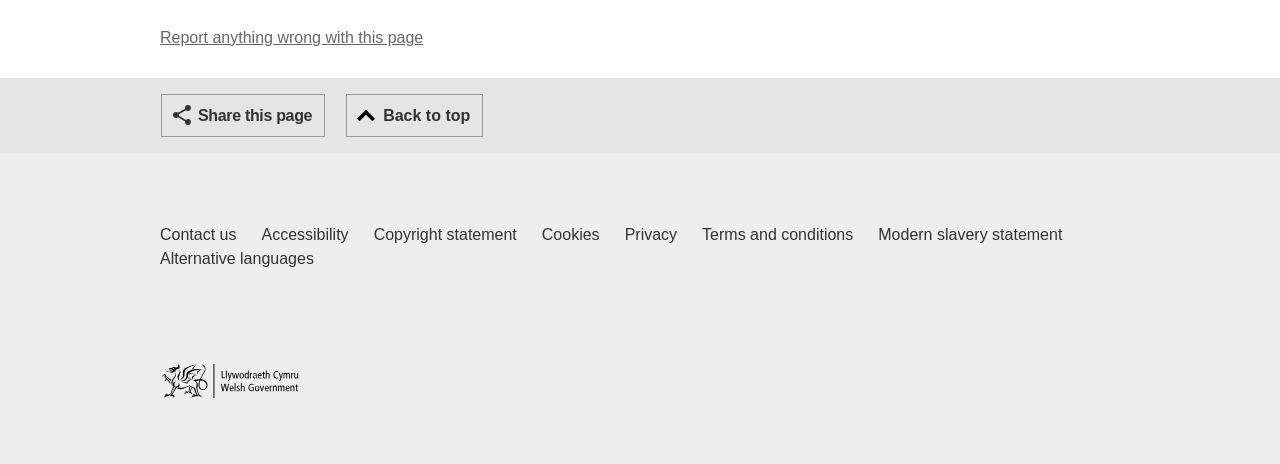What is the purpose of the 'Back to top' button?
Identify the answer in the screenshot and reply with a single word or phrase.

To scroll to the top